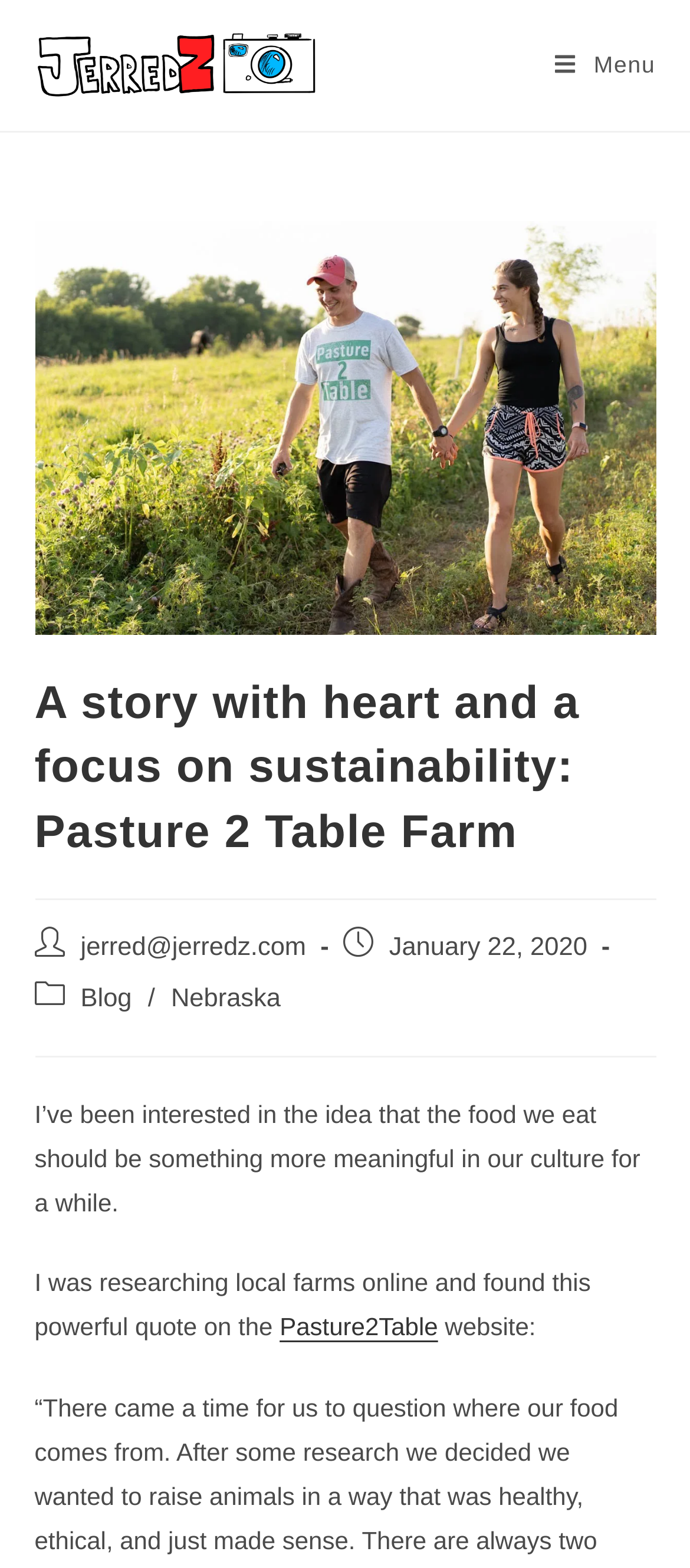Provide a single word or phrase to answer the given question: 
What is the name of the farm?

Pasture2Table